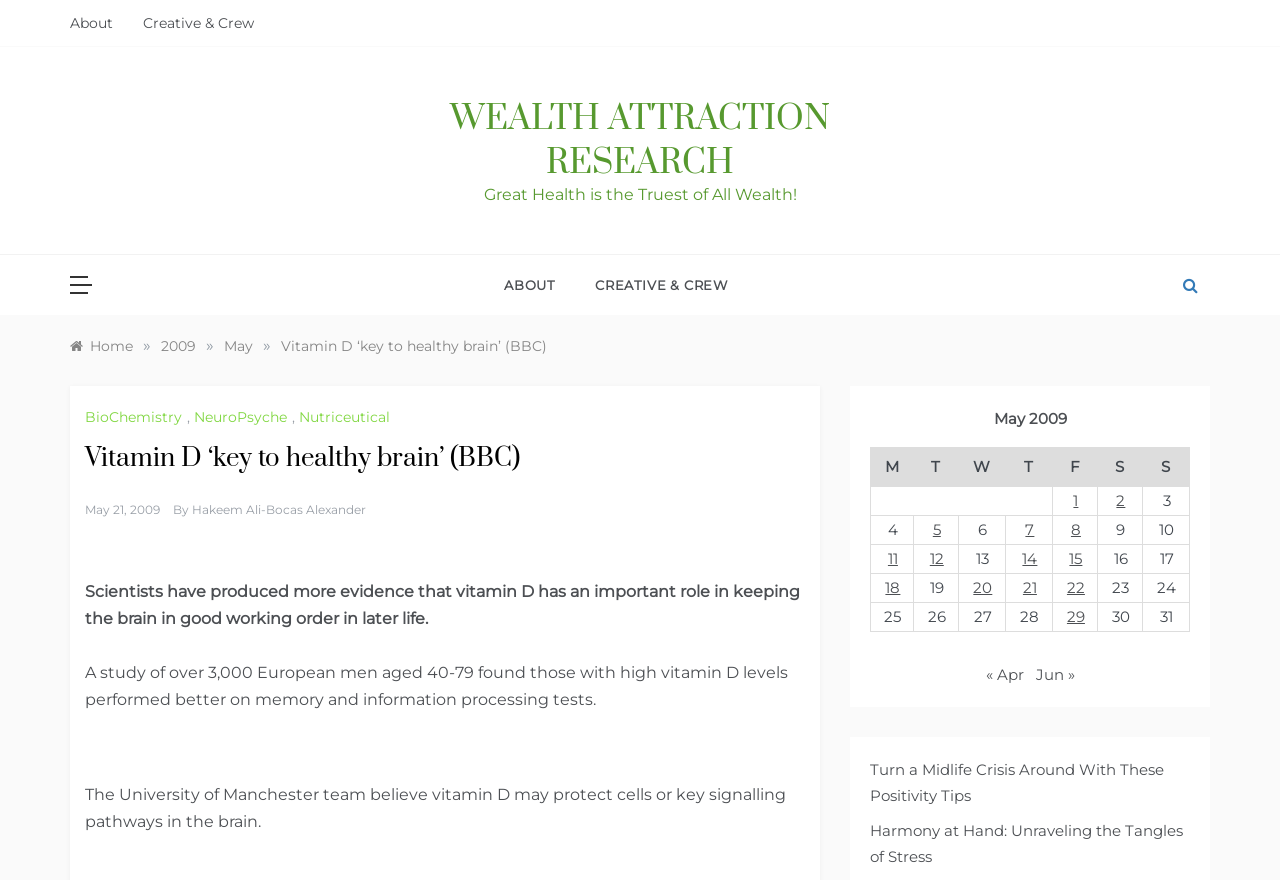What are the categories of the article?
Refer to the screenshot and respond with a concise word or phrase.

BioChemistry, NeuroPsyche, Nutriceutical